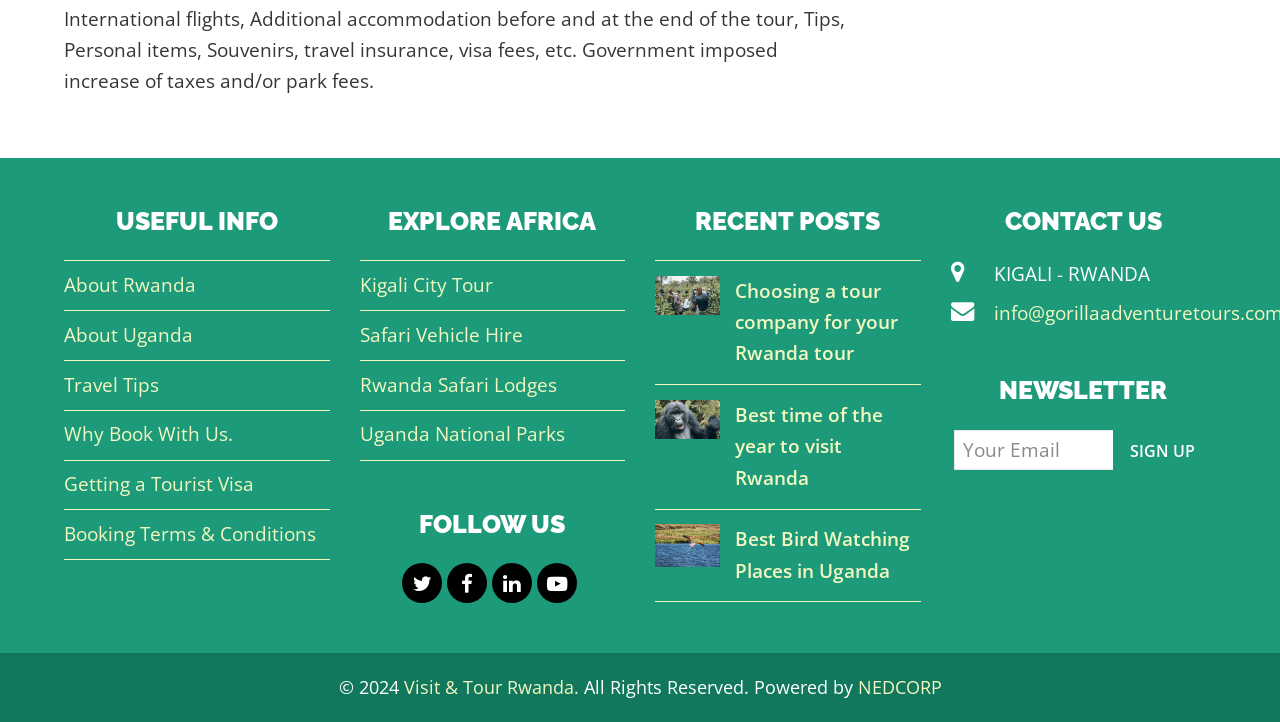What is the purpose of the 'SIGN UP' button?
Based on the screenshot, provide your answer in one word or phrase.

To subscribe to a newsletter